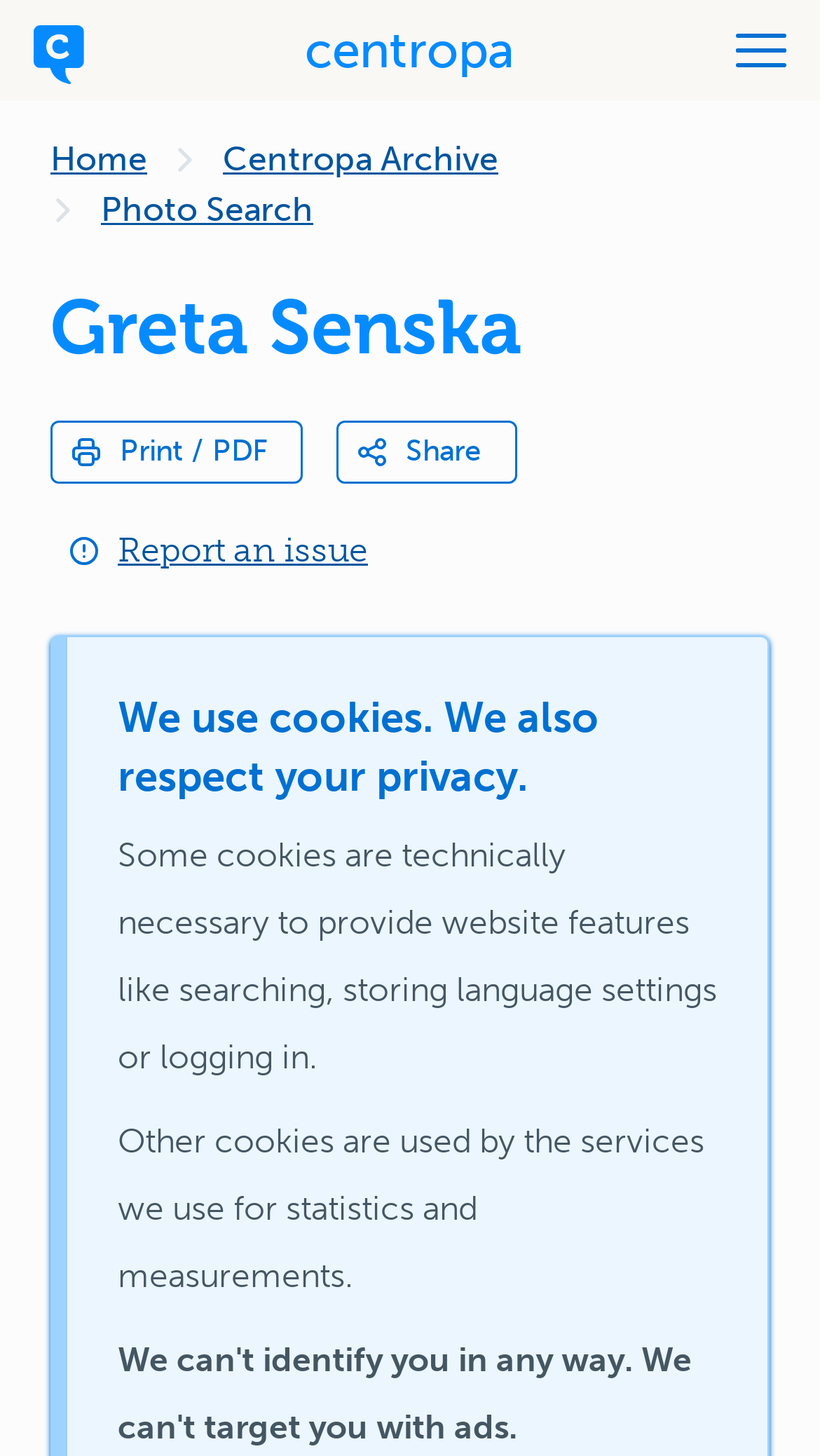Determine the bounding box coordinates of the clickable element to achieve the following action: 'report an issue'. Provide the coordinates as four float values between 0 and 1, formatted as [left, top, right, bottom].

[0.062, 0.364, 0.449, 0.391]